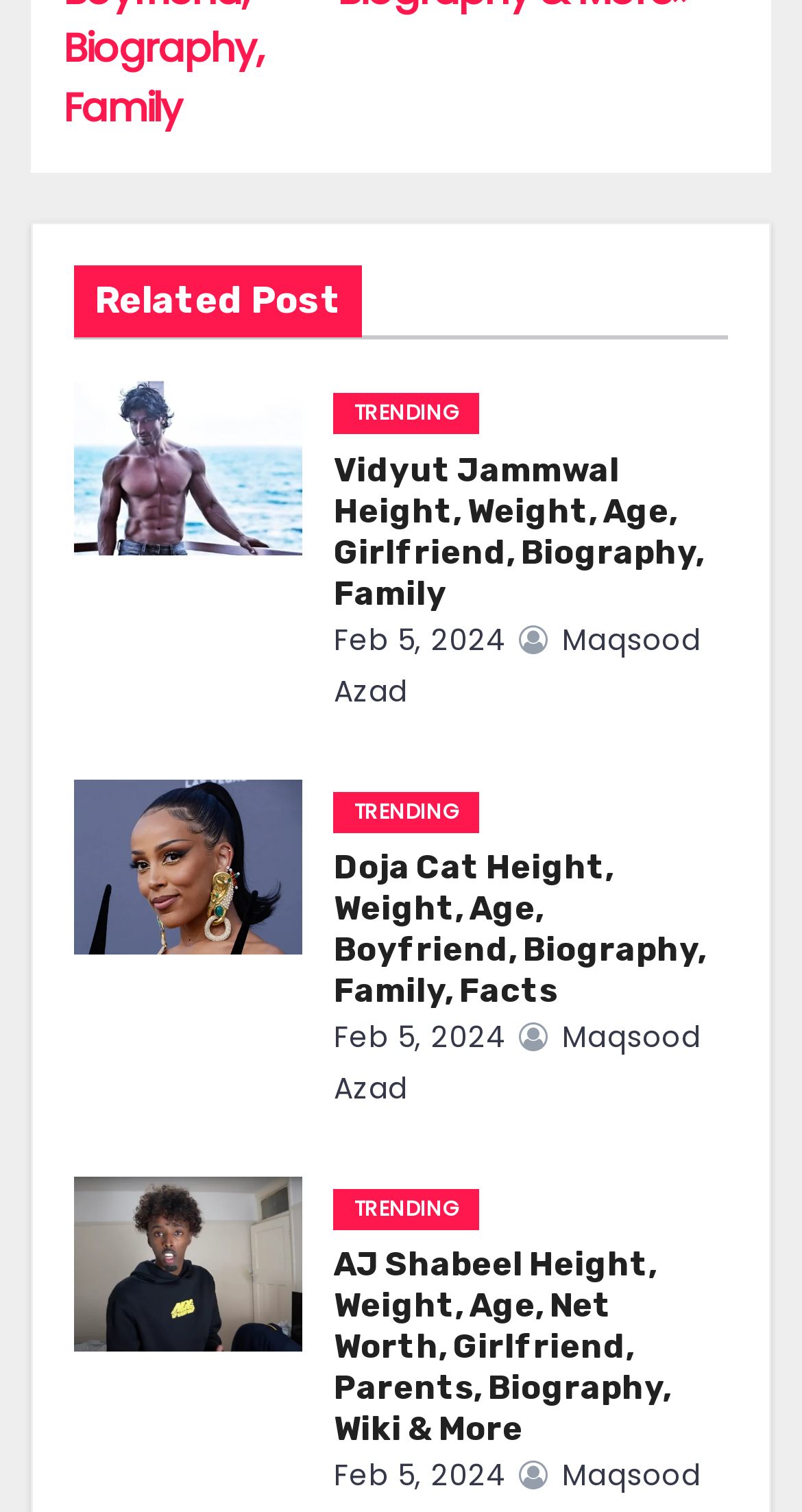Specify the bounding box coordinates of the area to click in order to execute this command: 'View related posts'. The coordinates should consist of four float numbers ranging from 0 to 1, and should be formatted as [left, top, right, bottom].

[0.092, 0.176, 0.451, 0.218]